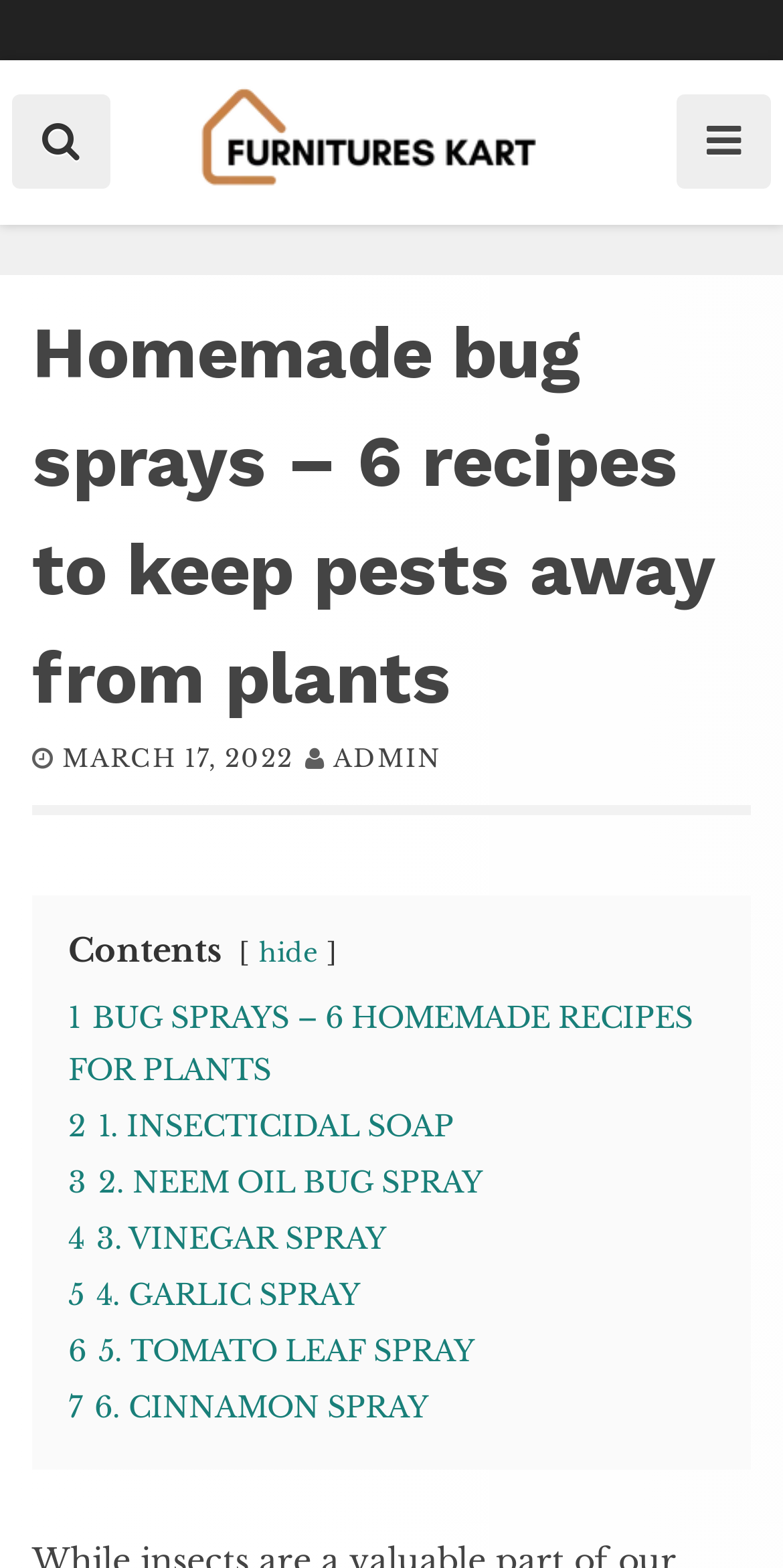Could you provide the bounding box coordinates for the portion of the screen to click to complete this instruction: "Learn about 1 BUG SPRAYS – 6 HOMEMADE RECIPES FOR PLANTS"?

[0.087, 0.638, 0.885, 0.695]